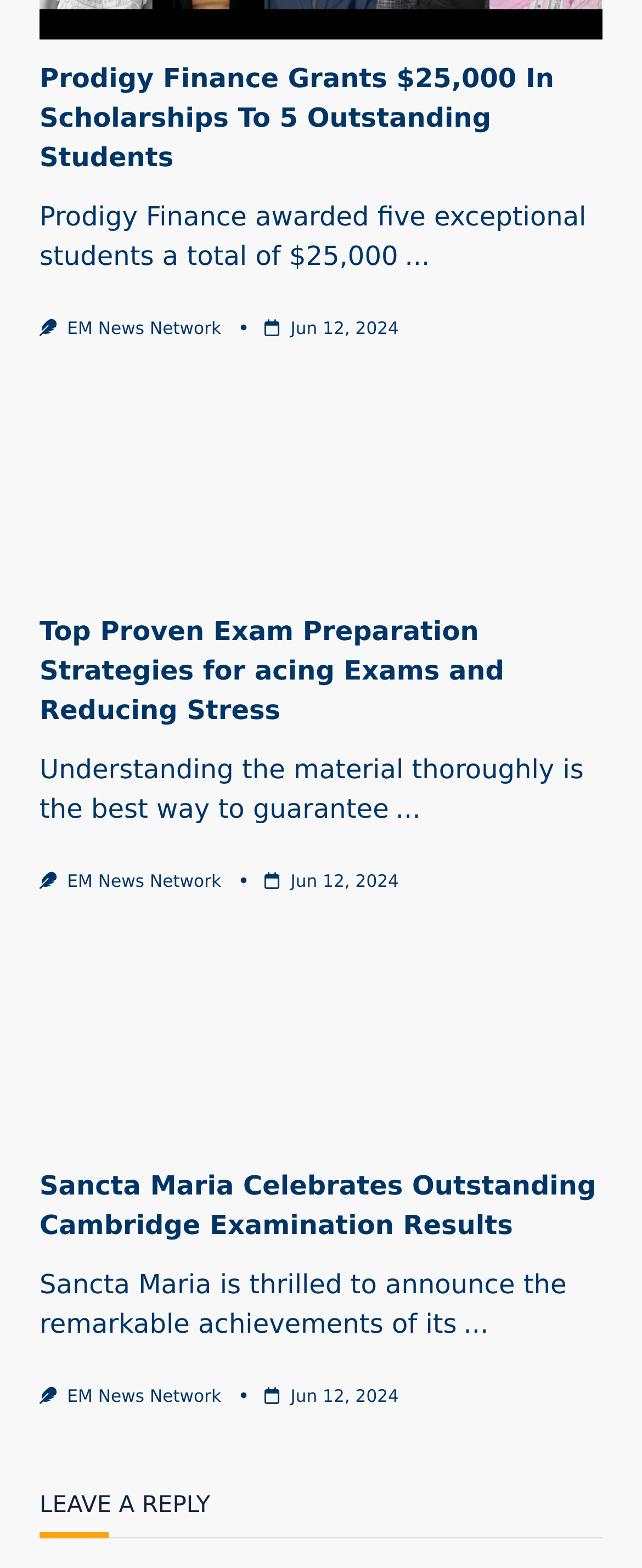Using the description: "...", determine the UI element's bounding box coordinates. Ensure the coordinates are in the format of four float numbers between 0 and 1, i.e., [left, top, right, bottom].

[0.616, 0.506, 0.655, 0.526]